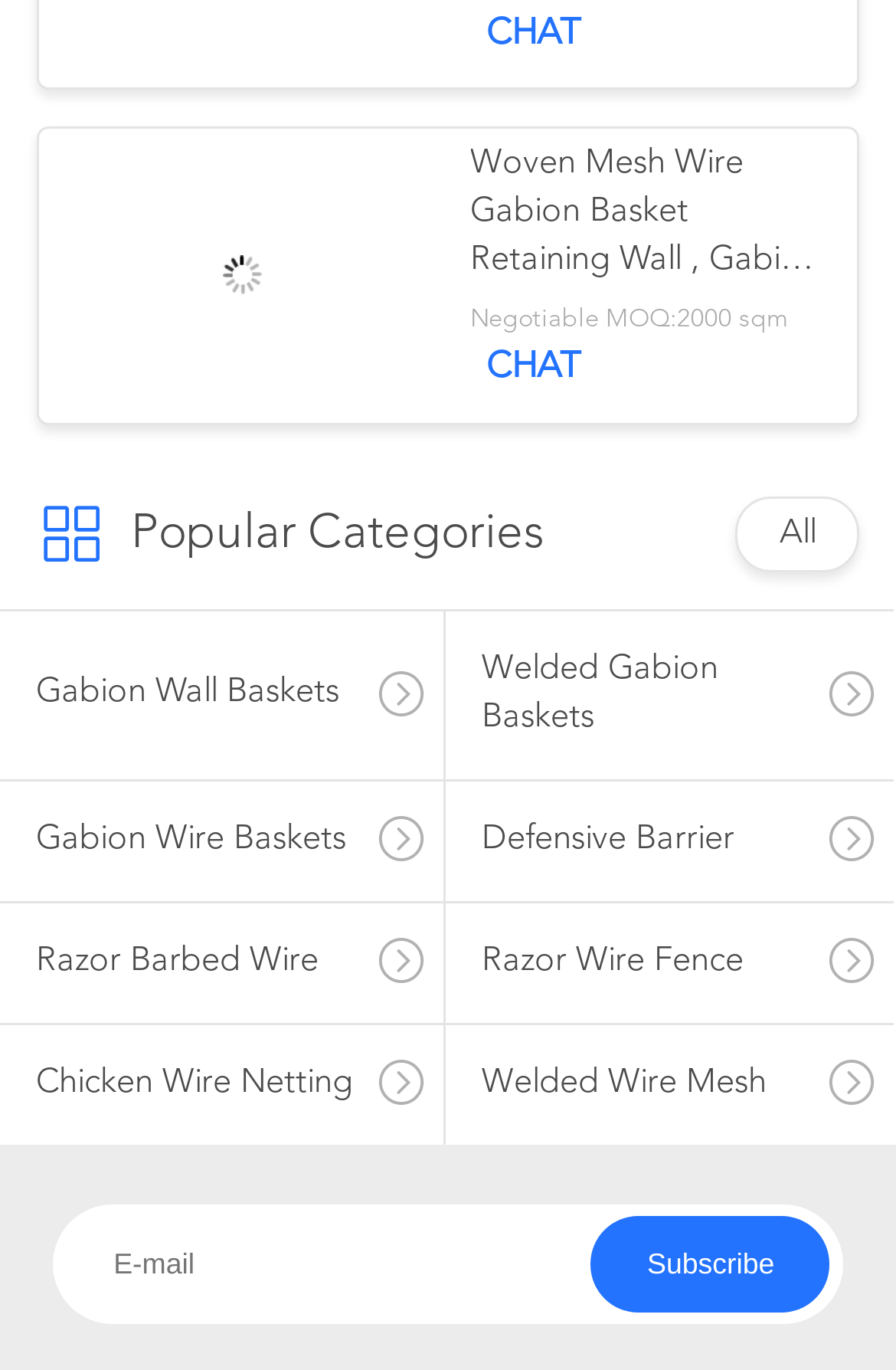Given the description of the UI element: "parent_node: Subscribe name="email" placeholder="E-mail"", predict the bounding box coordinates in the form of [left, top, right, bottom], with each value being a float between 0 and 1.

[0.06, 0.88, 0.94, 0.967]